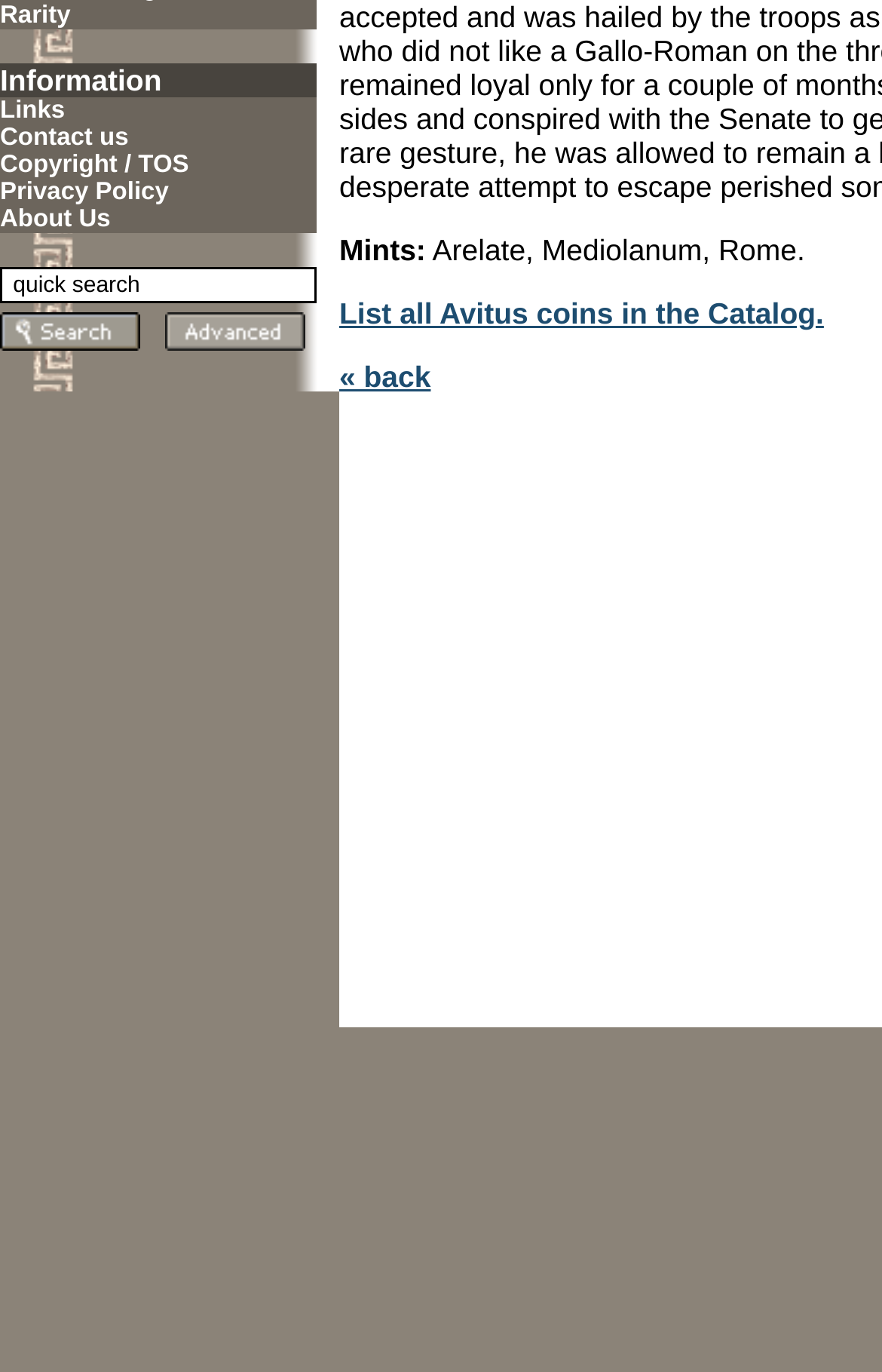Find the bounding box of the element with the following description: "August 2011". The coordinates must be four float numbers between 0 and 1, formatted as [left, top, right, bottom].

None